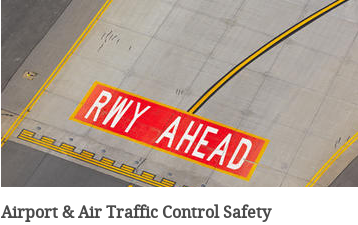What is the purpose of the 'RWY AHEAD' marking?
Please give a detailed and elaborate explanation in response to the question.

The 'RWY AHEAD' marking serves to alert pilots and ground staff of the proximity of the runway ahead, emphasizing the importance of runway safety and air traffic control measures, ensuring that all personnel are aware of their surroundings and adhere to established protocols.